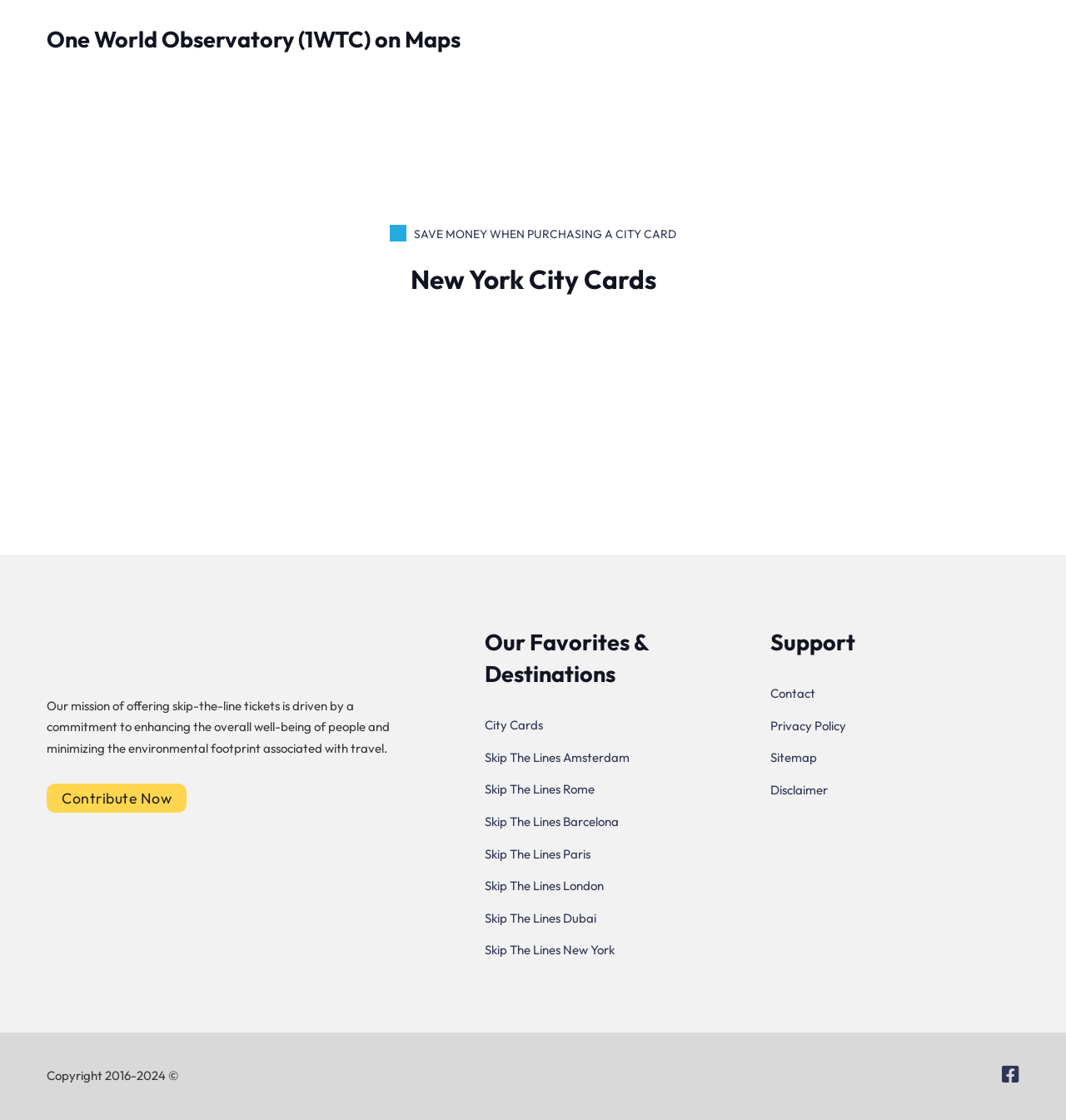Respond with a single word or phrase for the following question: 
What is the purpose of the 'Contribute Now' link?

To support a mission